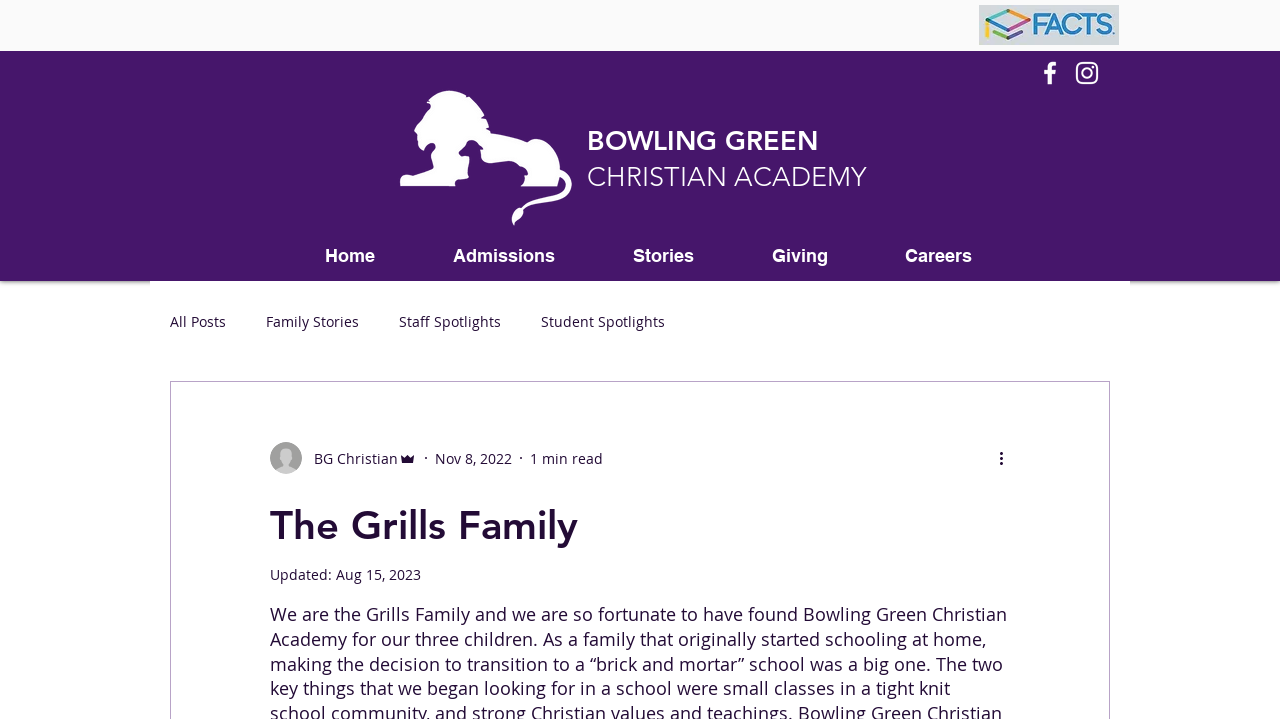Locate the coordinates of the bounding box for the clickable region that fulfills this instruction: "Read the Grills Family story".

[0.211, 0.697, 0.789, 0.764]